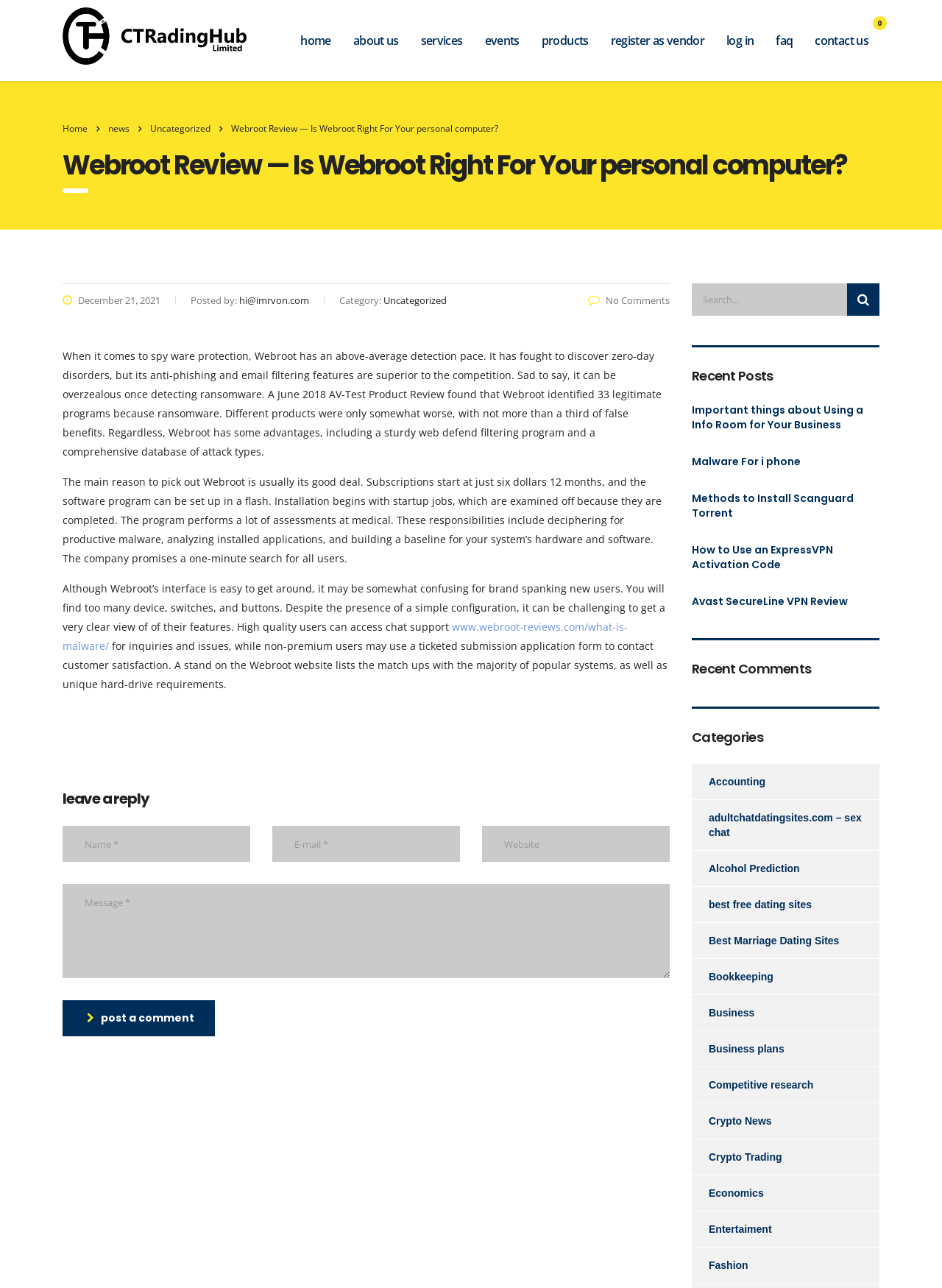Please identify and generate the text content of the webpage's main heading.

Webroot Review — Is Webroot Right For Your personal computer?